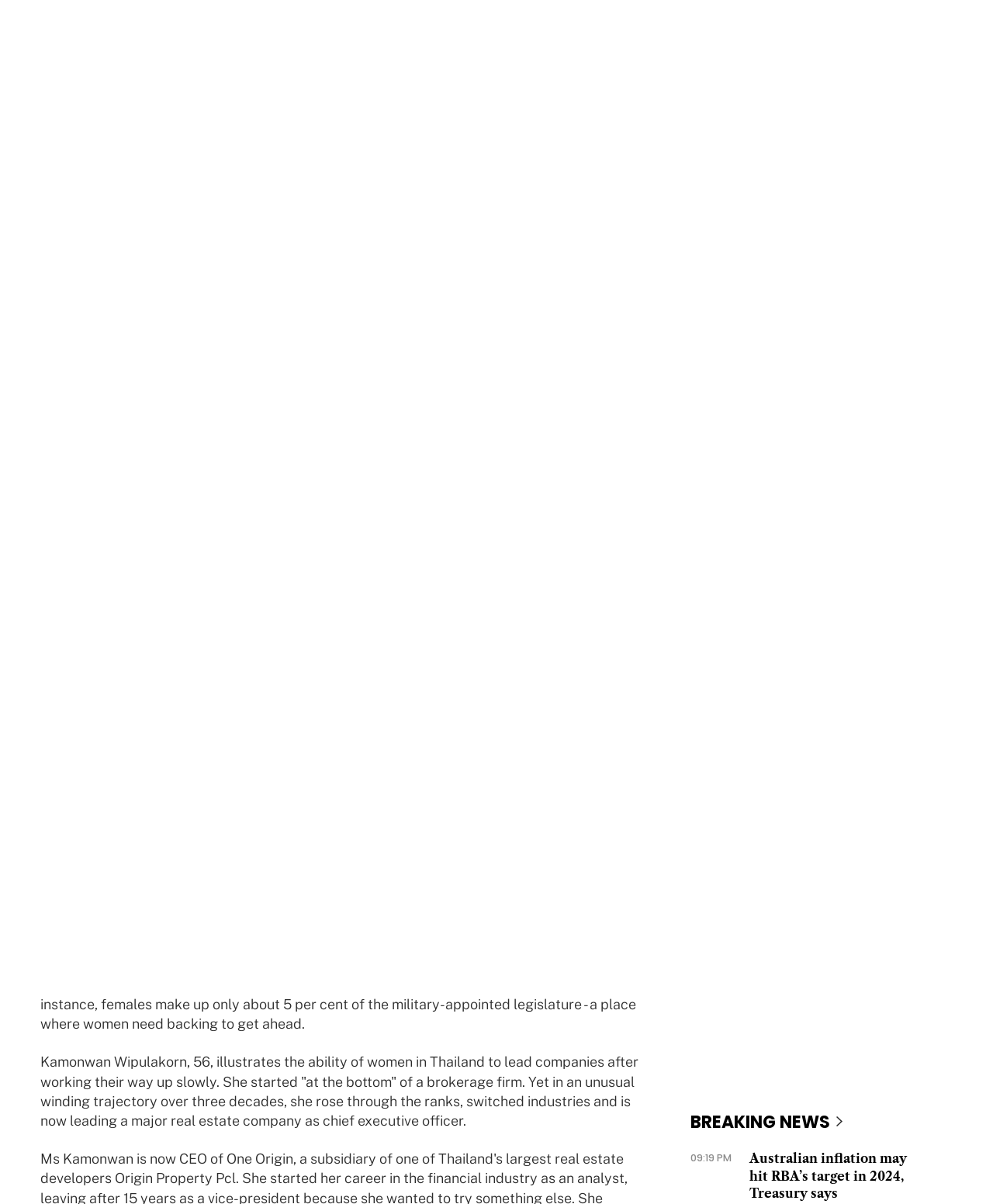Locate the bounding box of the UI element with the following description: "aria-label="Toggle side menu"".

[0.041, 0.061, 0.075, 0.089]